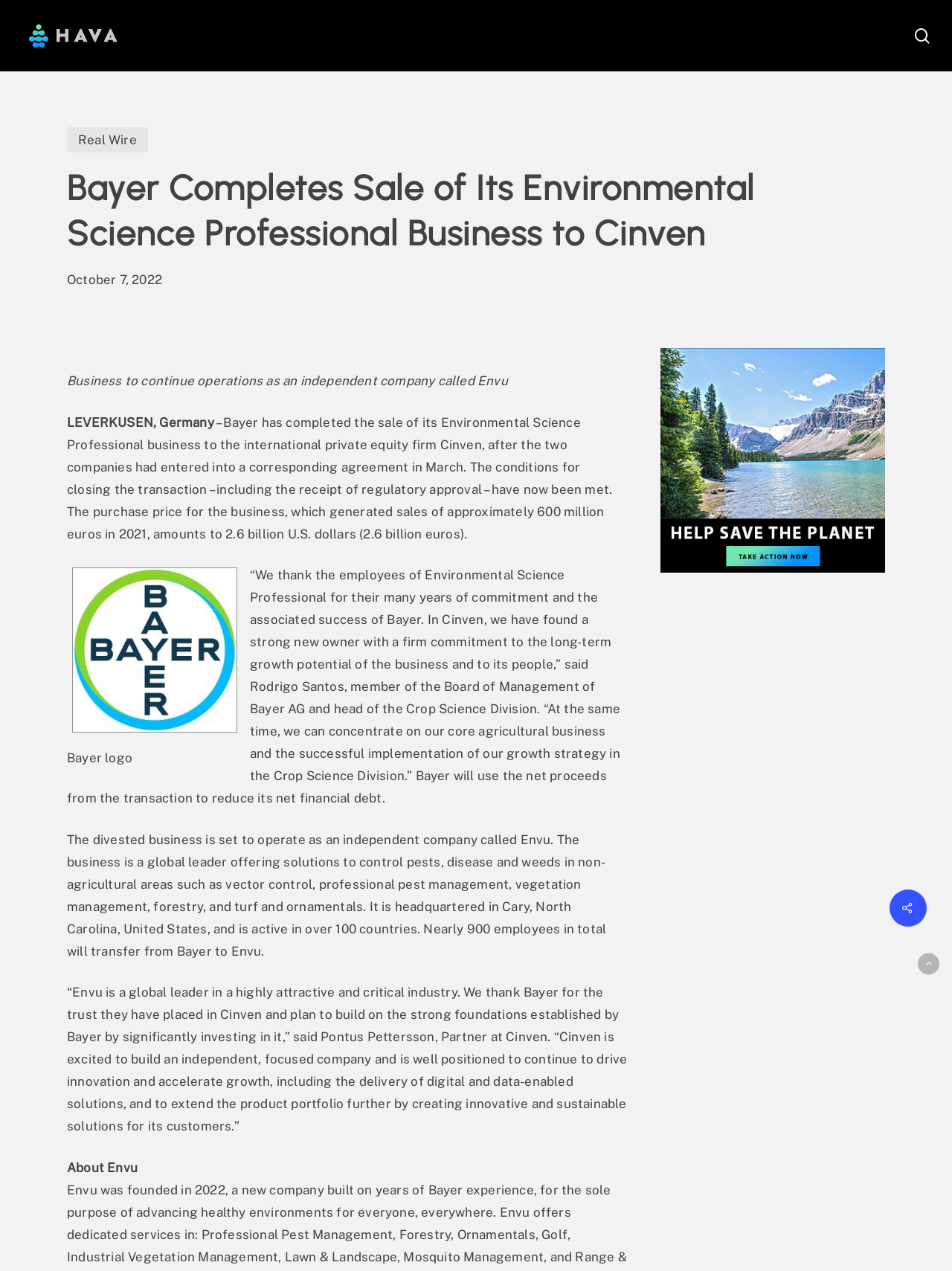How many employees will transfer from Bayer to Envu?
Using the image as a reference, answer the question with a short word or phrase.

Nearly 900